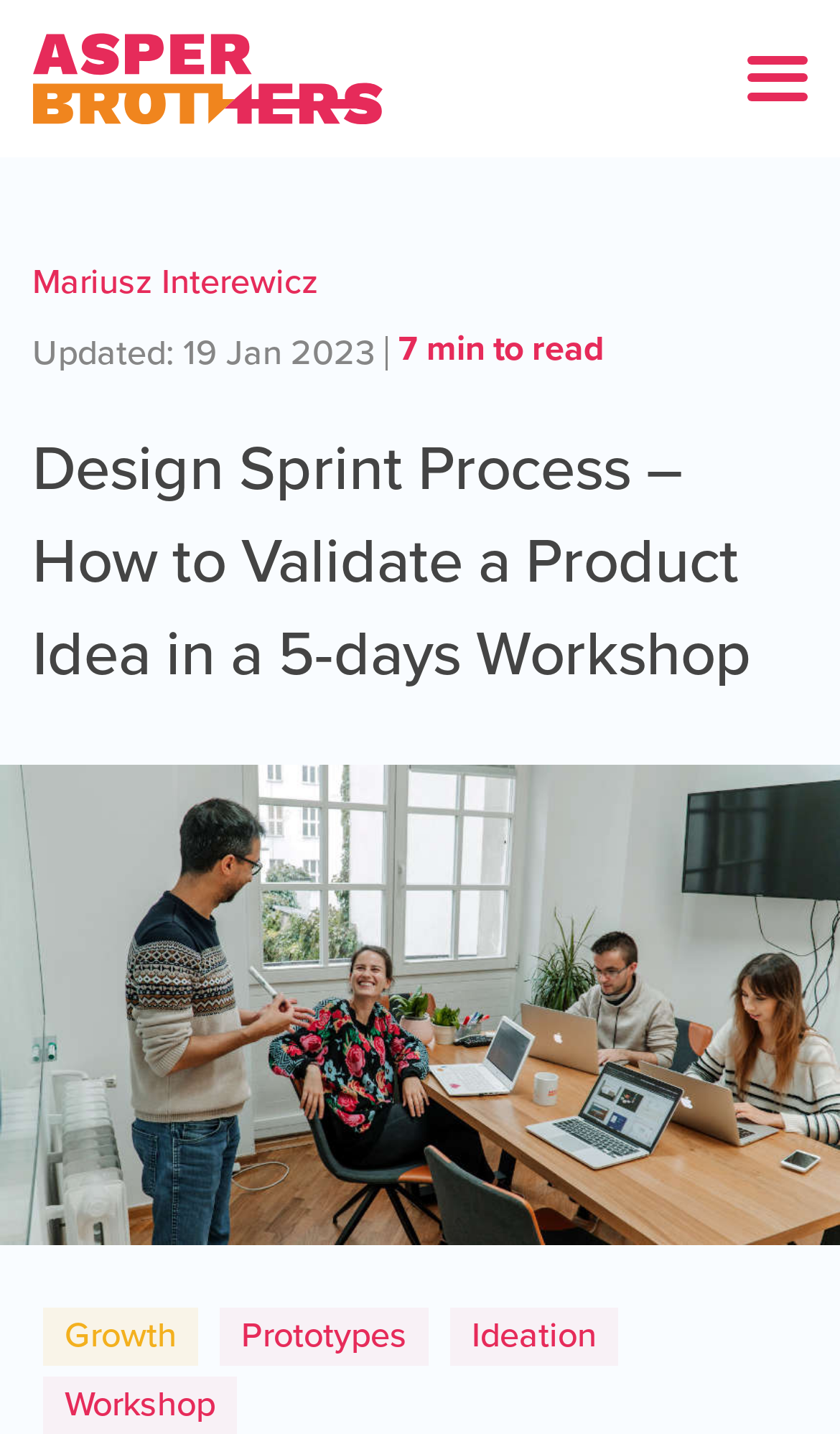Identify the bounding box for the UI element described as: "Mariusz Interewicz". Ensure the coordinates are four float numbers between 0 and 1, formatted as [left, top, right, bottom].

[0.038, 0.185, 0.928, 0.209]